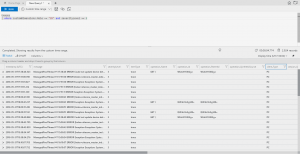Examine the image carefully and respond to the question with a detailed answer: 
What format is the interface structured in?

The interface is structured with a table format, listing diverse log records, which includes critical data points essential for developers and analysts tasked with monitoring application performance and resolving any encountered errors.